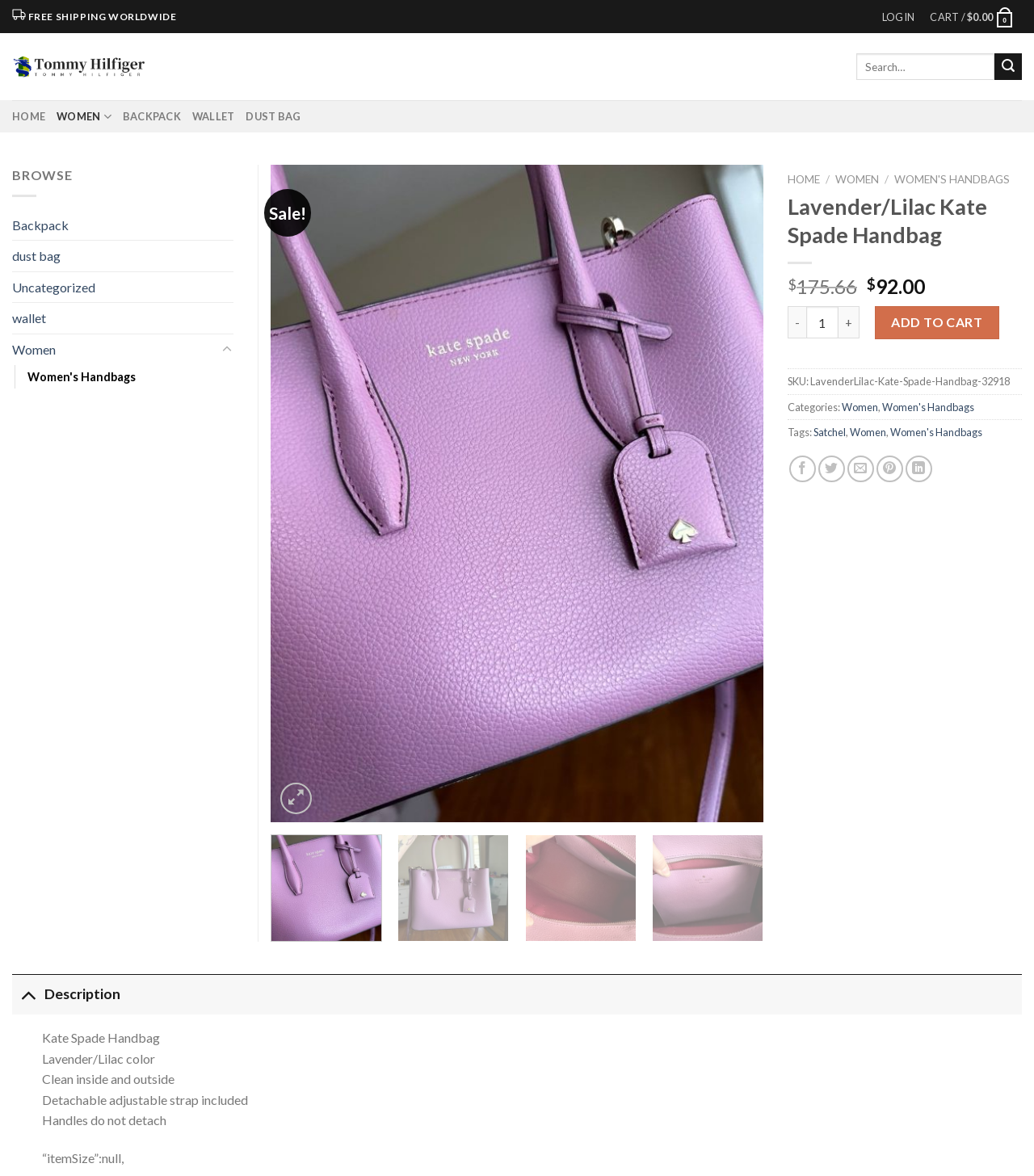What is the price of the handbag?
Give a detailed and exhaustive answer to the question.

I found the answer by looking at the product information section, where it displays the price as '$92.00'.